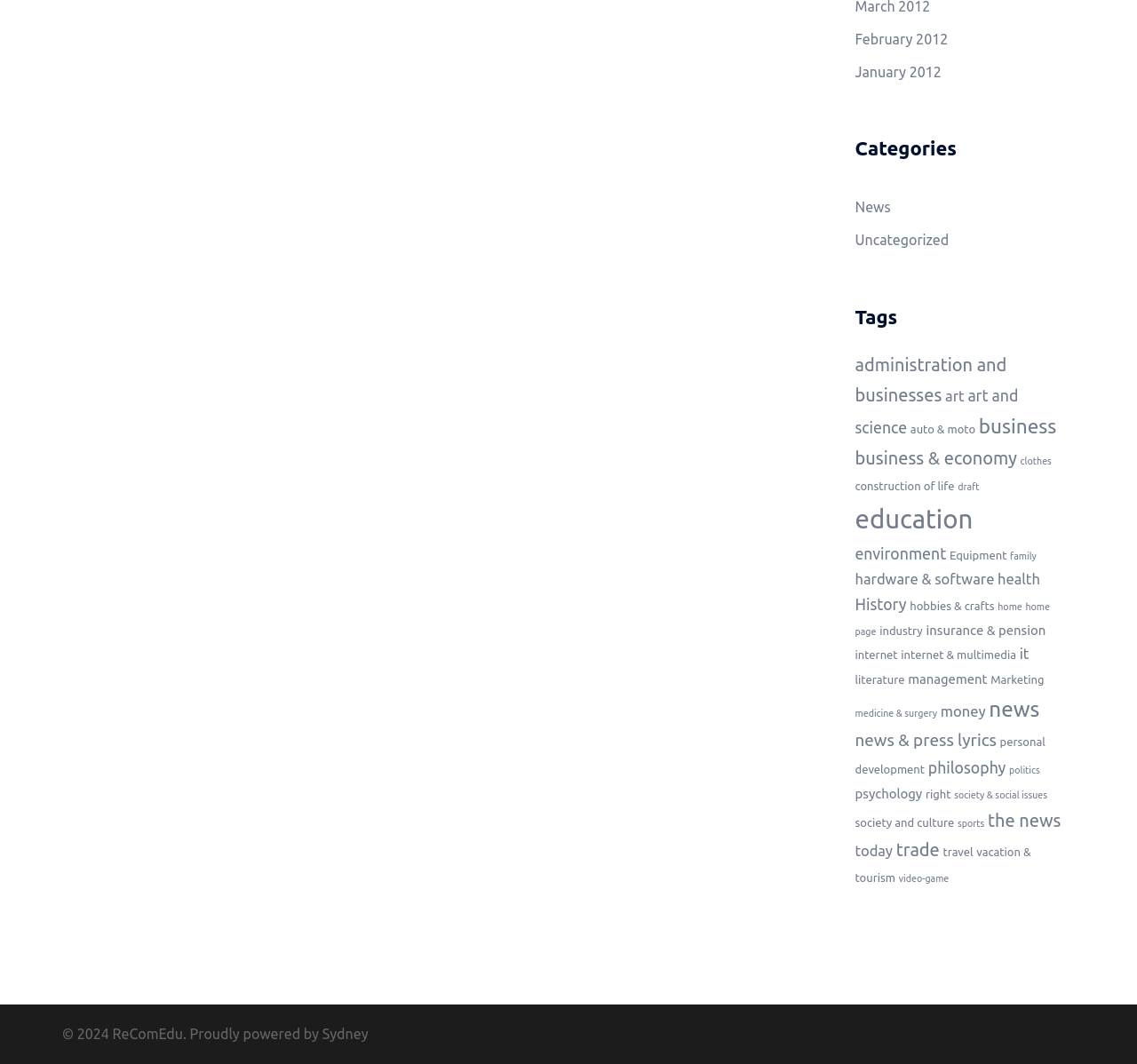Respond with a single word or phrase for the following question: 
What is the name of the platform powering this website?

Sydney